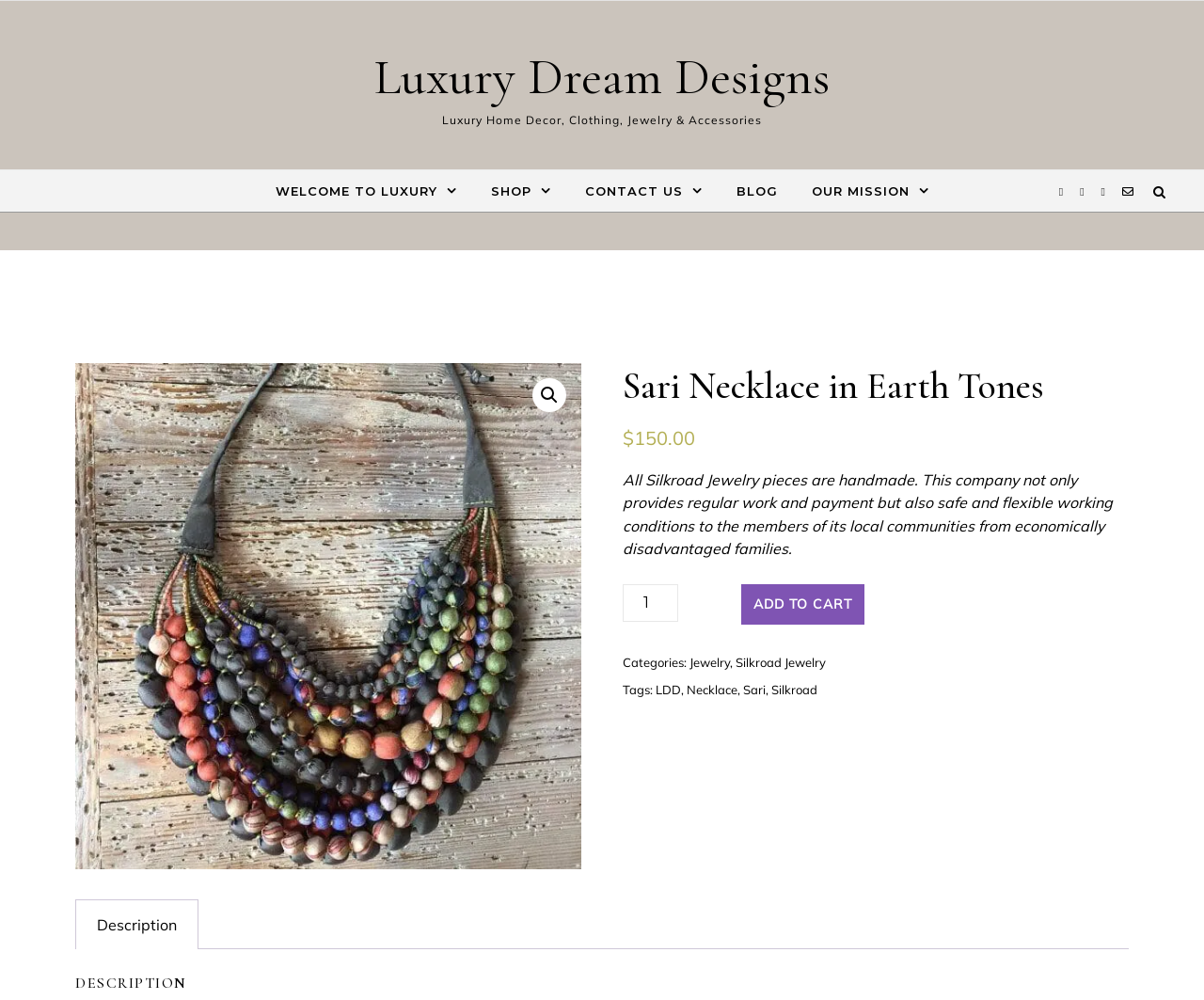Determine the bounding box coordinates of the clickable element to complete this instruction: "Search for products". Provide the coordinates in the format of four float numbers between 0 and 1, [left, top, right, bottom].

[0.442, 0.378, 0.47, 0.412]